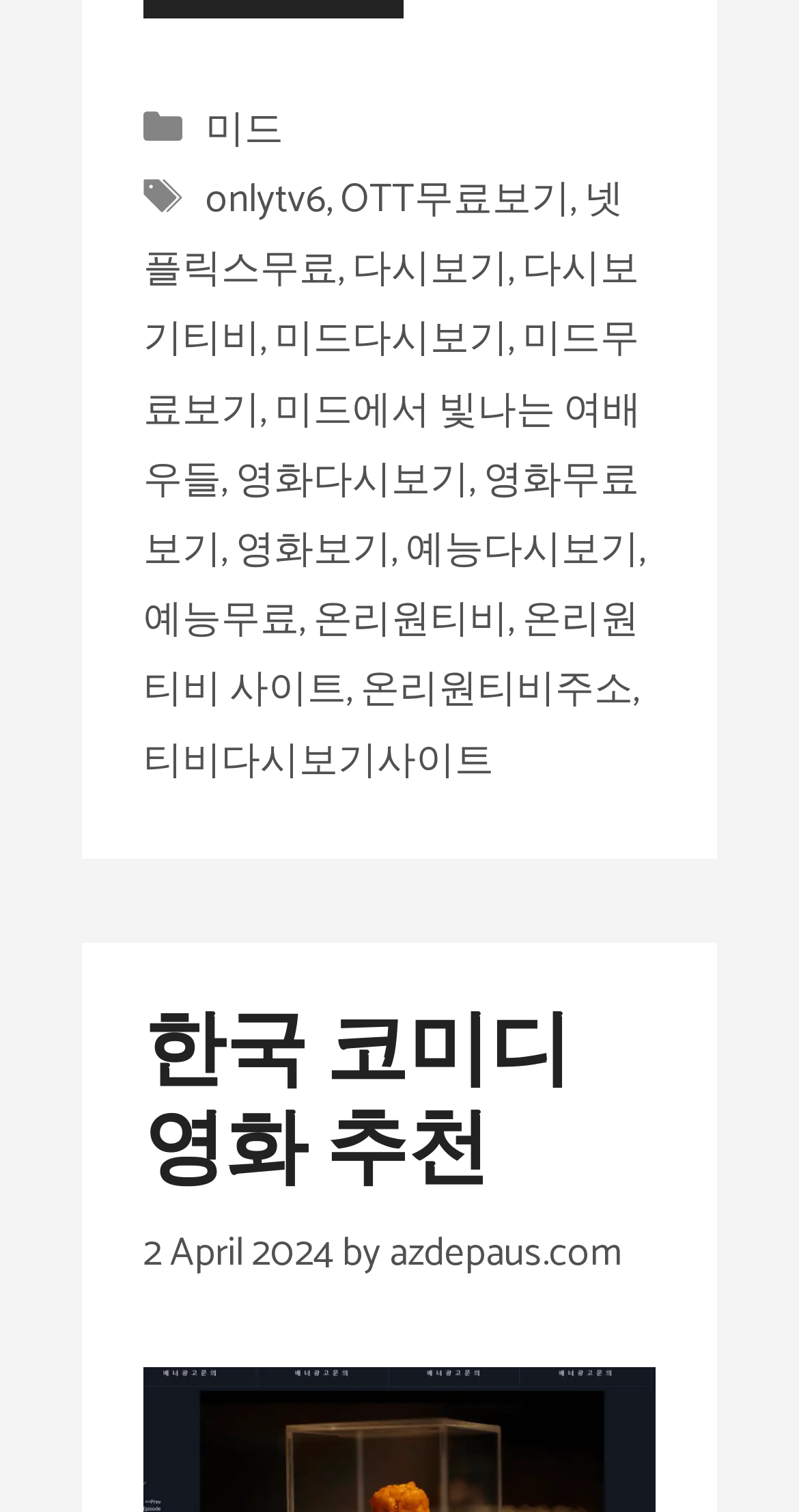Pinpoint the bounding box coordinates of the clickable element to carry out the following instruction: "Subscribe to newsletter."

None